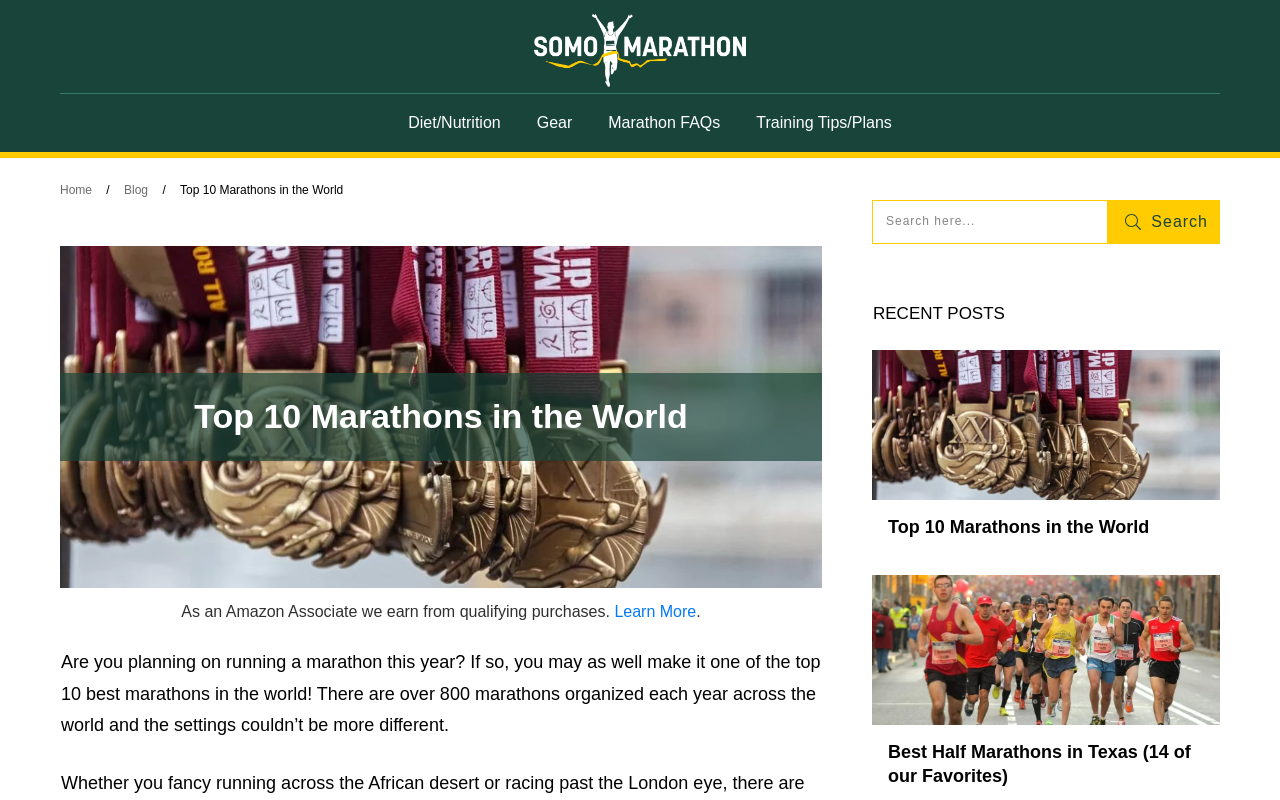What is the topic of the recent posts section?
Relying on the image, give a concise answer in one word or a brief phrase.

Marathons